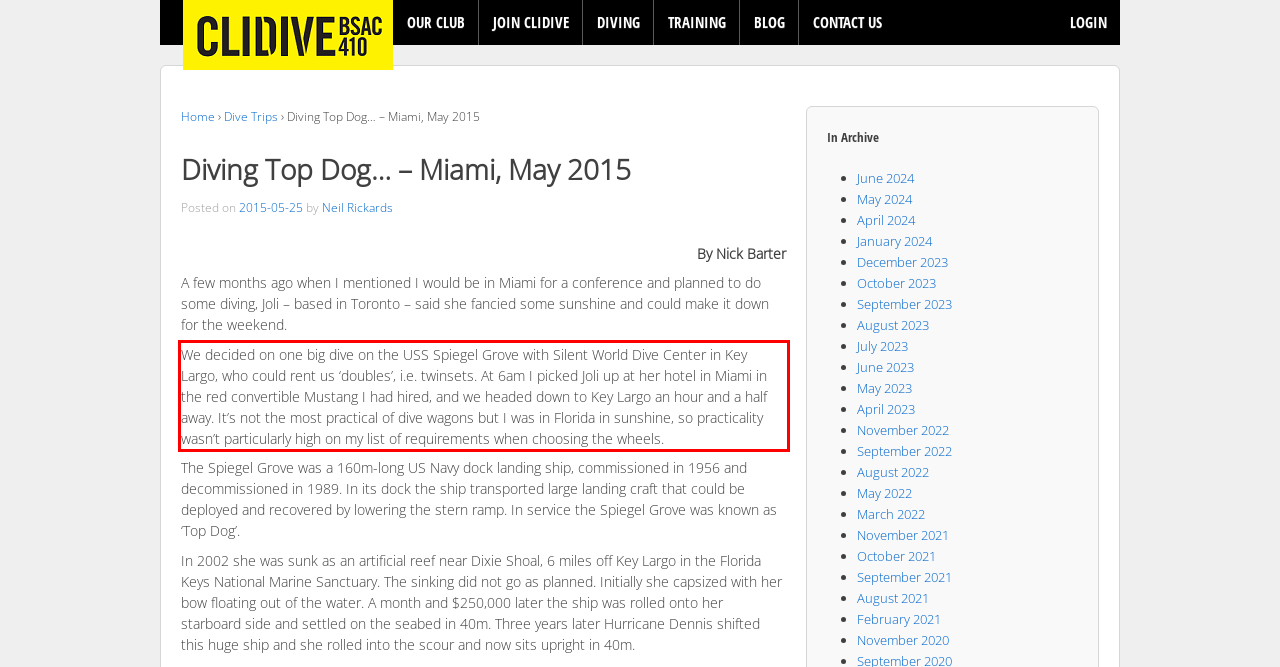You are given a screenshot showing a webpage with a red bounding box. Perform OCR to capture the text within the red bounding box.

We decided on one big dive on the USS Spiegel Grove with Silent World Dive Center in Key Largo, who could rent us ‘doubles’, i.e. twinsets. At 6am I picked Joli up at her hotel in Miami in the red convertible Mustang I had hired, and we headed down to Key Largo an hour and a half away. It’s not the most practical of dive wagons but I was in Florida in sunshine, so practicality wasn’t particularly high on my list of requirements when choosing the wheels.